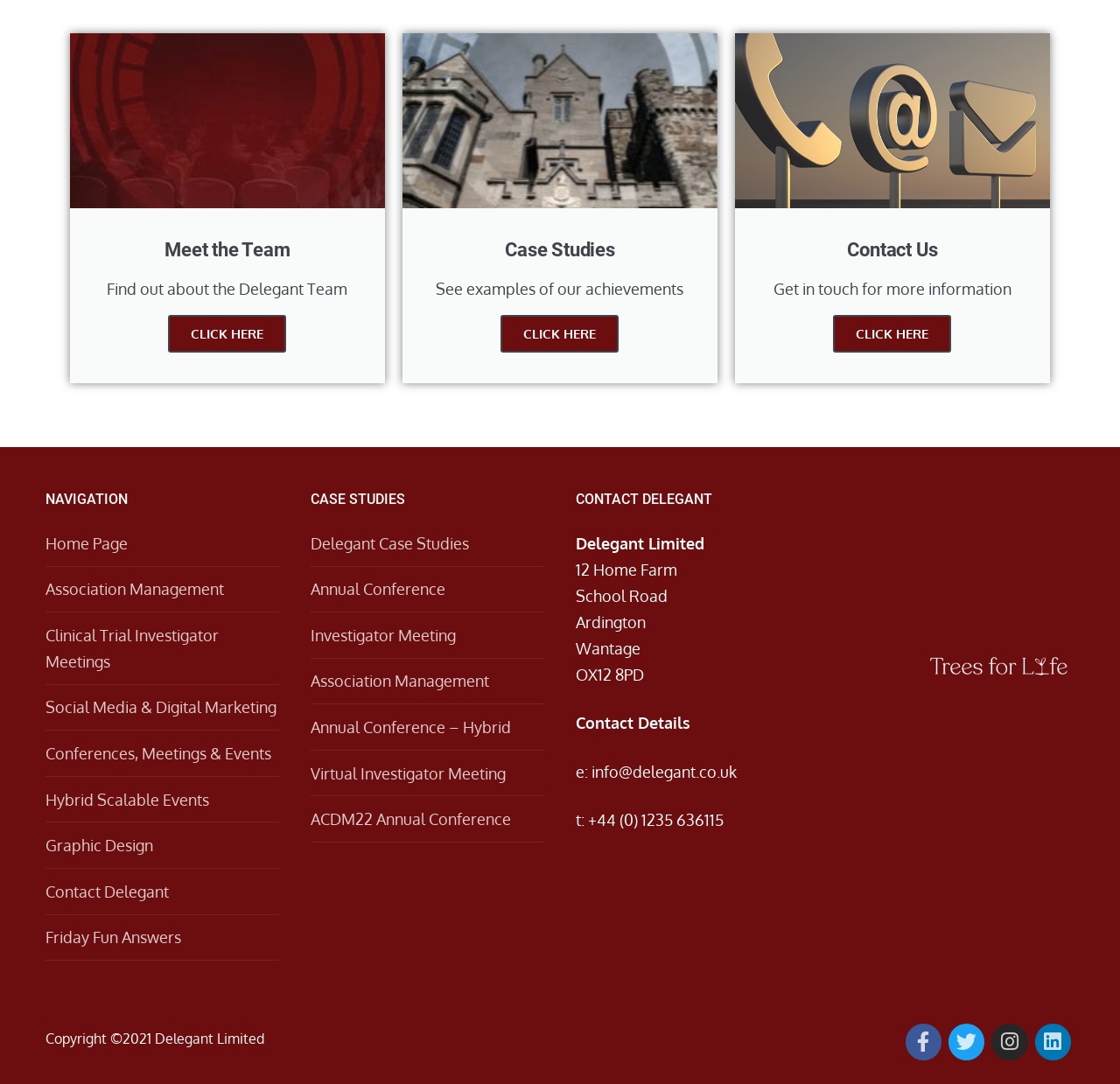Identify the bounding box coordinates for the UI element described by the following text: "Social Media & Digital Marketing". Provide the coordinates as four float numbers between 0 and 1, in the format [left, top, right, bottom].

[0.041, 0.64, 0.249, 0.674]